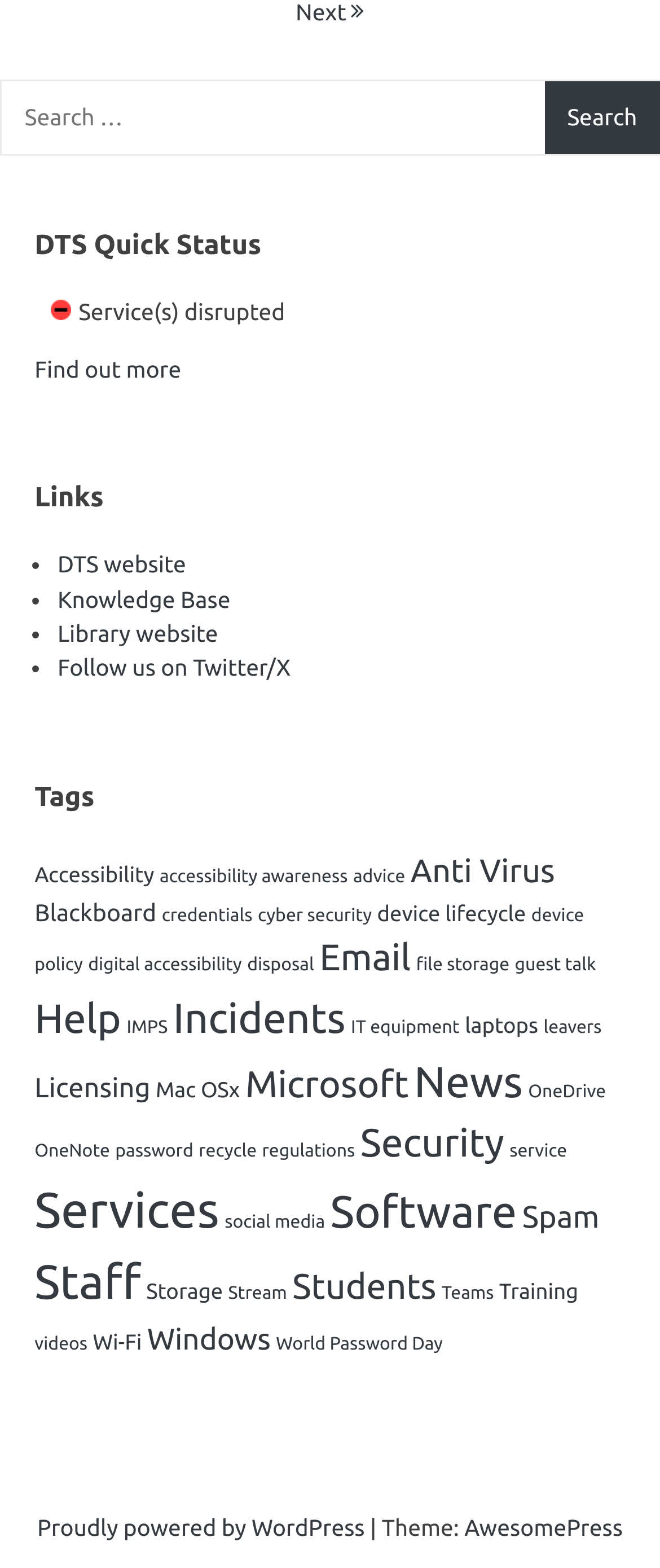Please determine the bounding box coordinates of the element's region to click in order to carry out the following instruction: "Visit the DTS website". The coordinates should be four float numbers between 0 and 1, i.e., [left, top, right, bottom].

[0.087, 0.351, 0.282, 0.368]